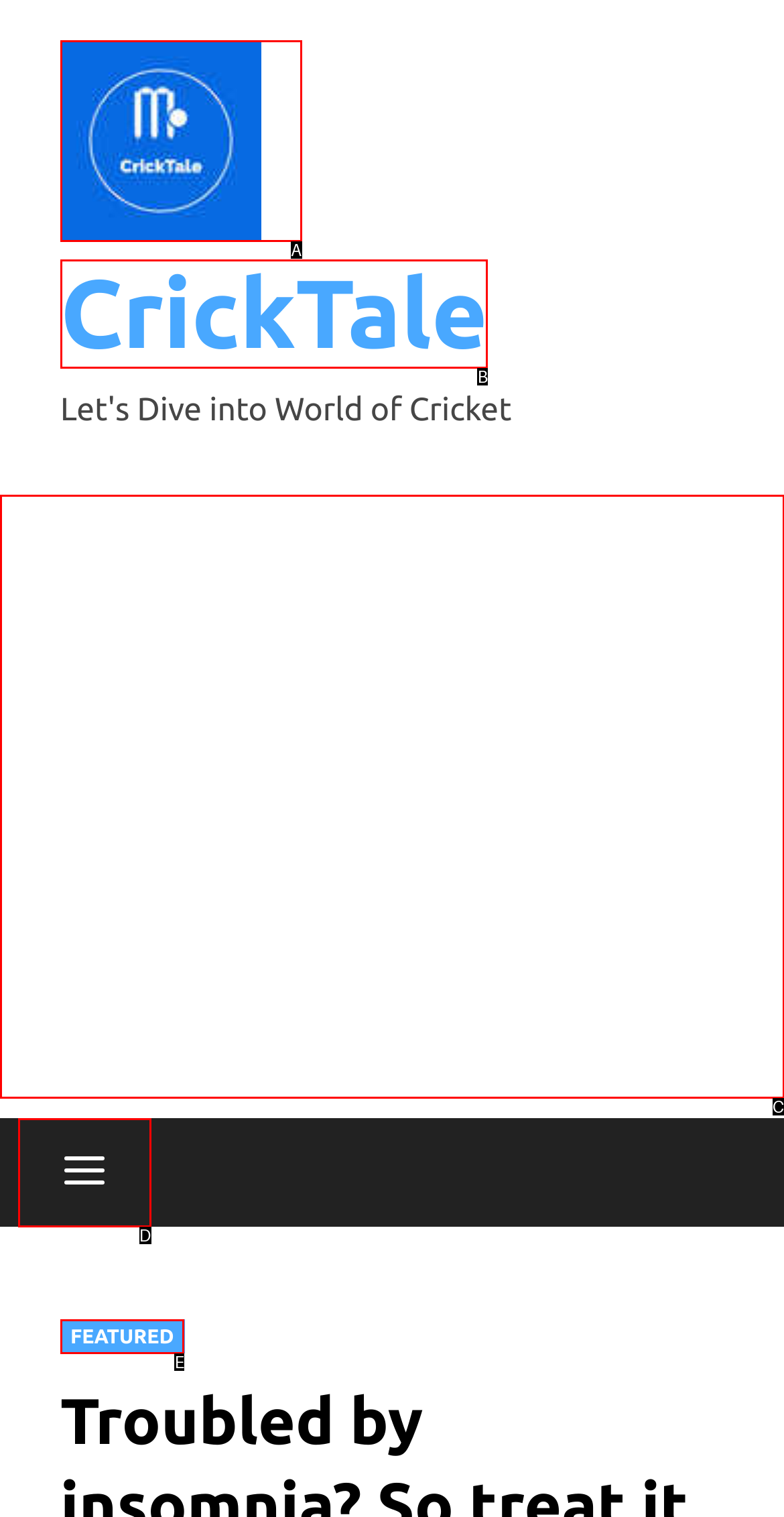Pinpoint the HTML element that fits the description: X-Plane
Answer by providing the letter of the correct option.

None